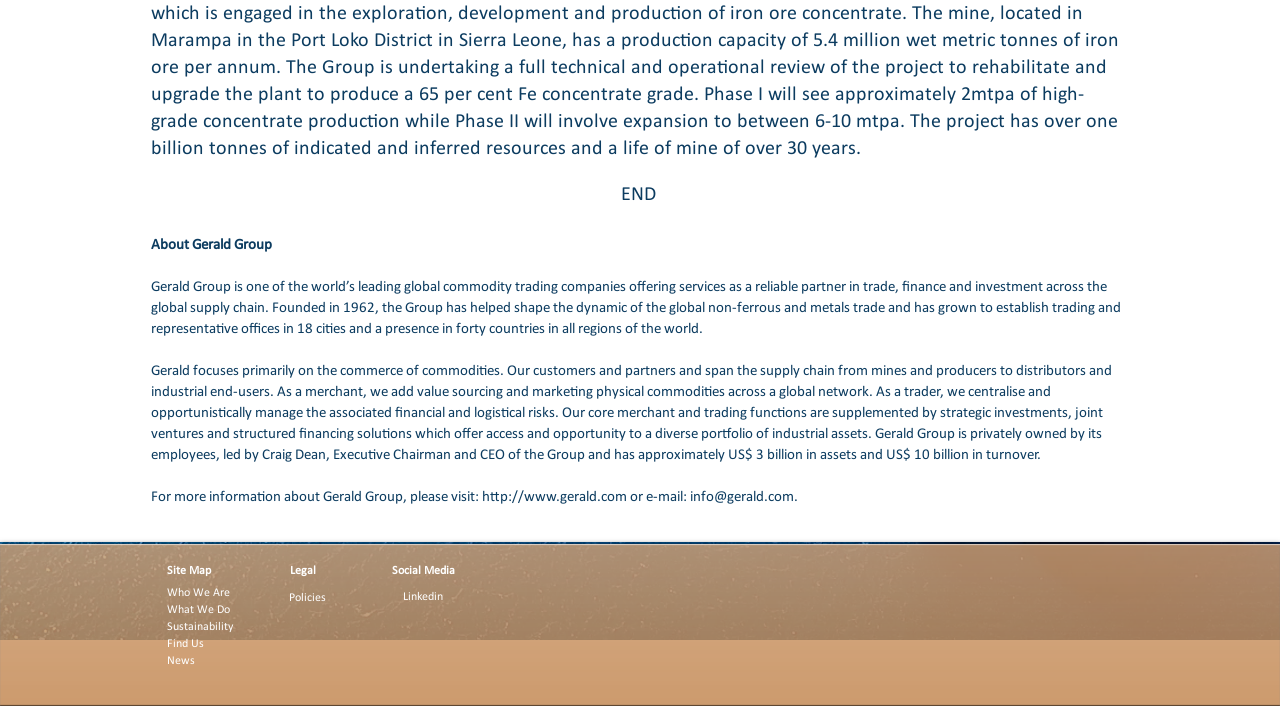Determine the bounding box coordinates (top-left x, top-left y, bottom-right x, bottom-right y) of the UI element described in the following text: What We Do

[0.13, 0.856, 0.18, 0.873]